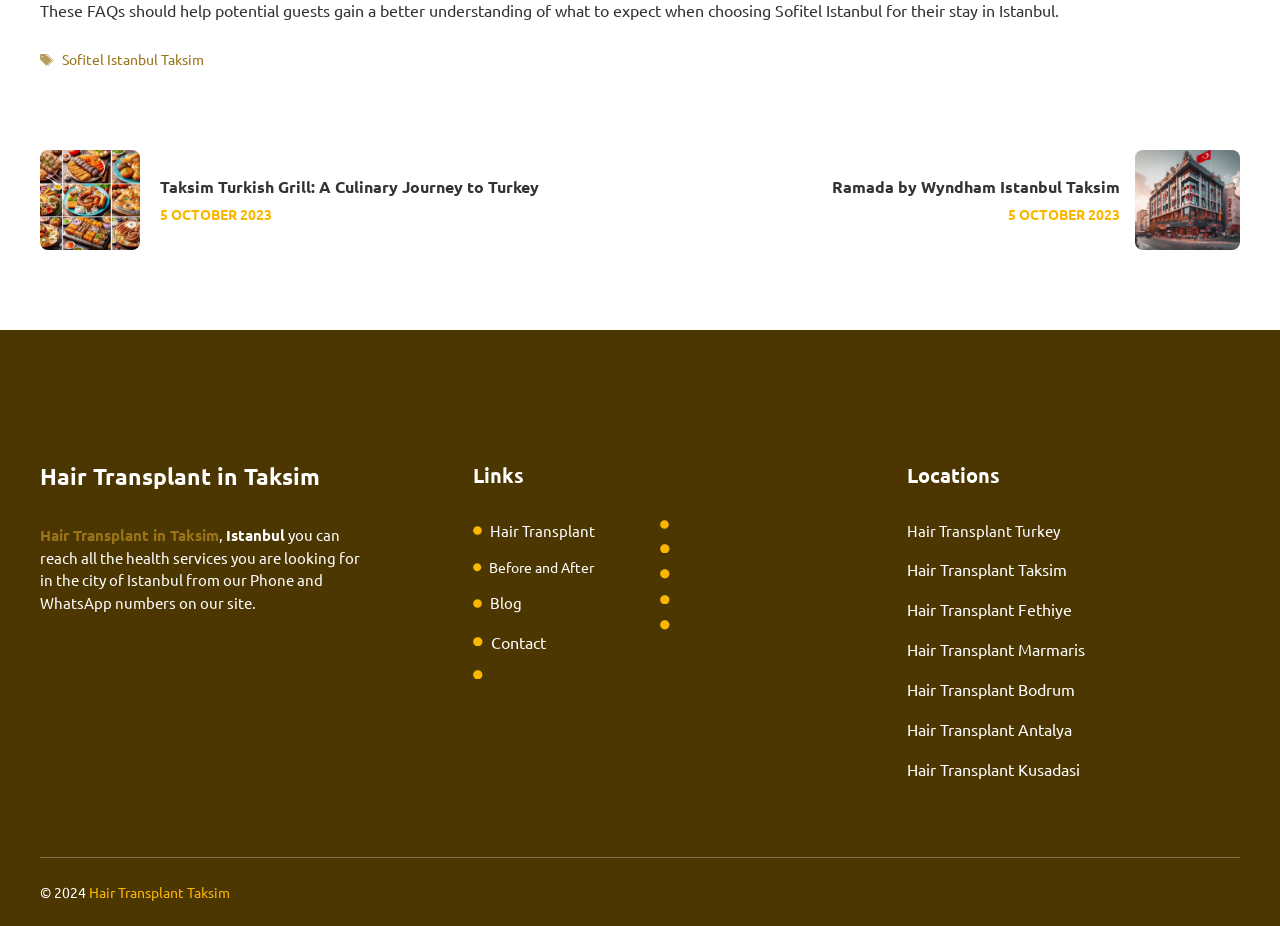Determine the bounding box coordinates for the area that should be clicked to carry out the following instruction: "Check the copyright information".

[0.031, 0.954, 0.07, 0.973]